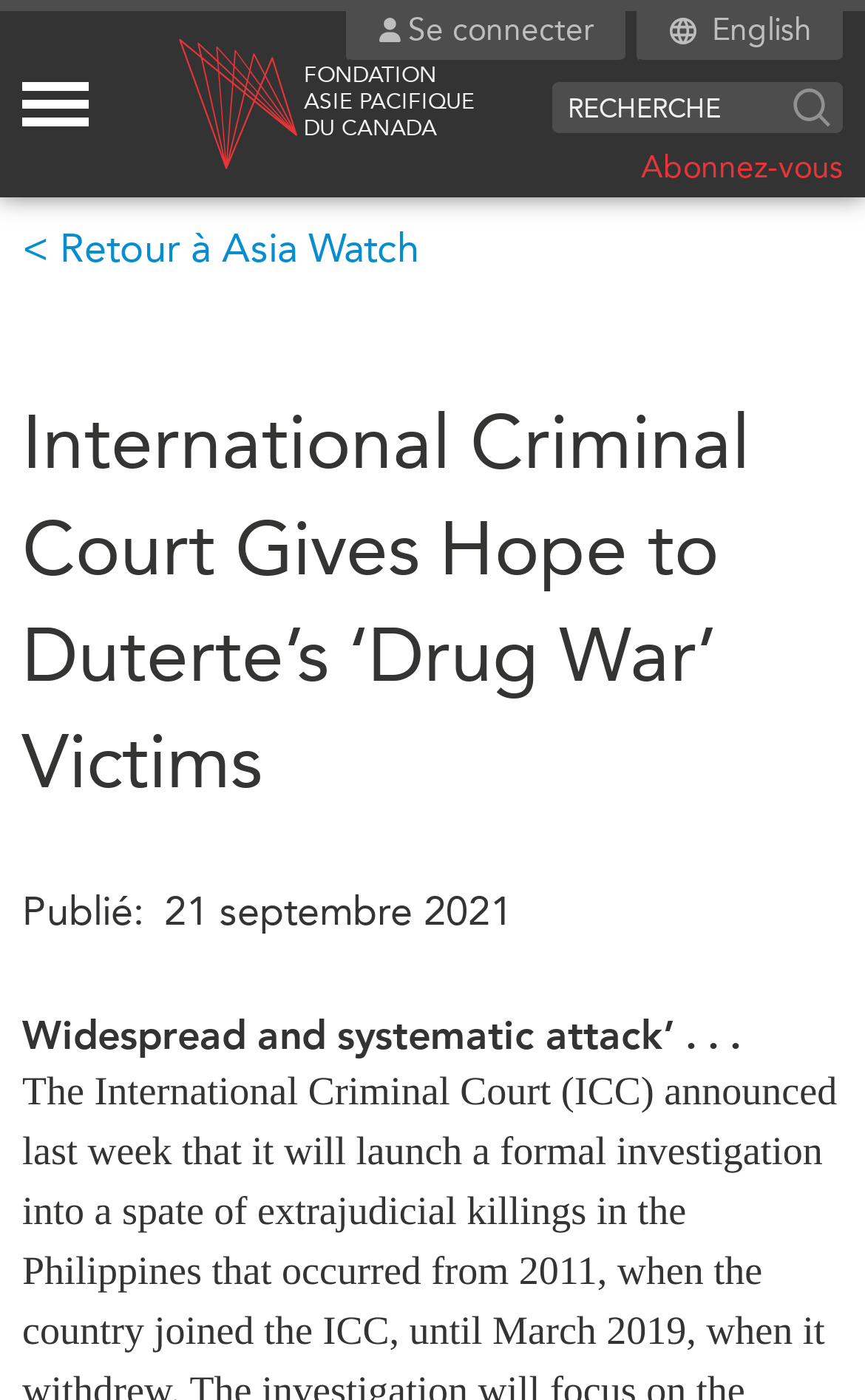What is the name of the organization?
Craft a detailed and extensive response to the question.

I determined the name of the organization by looking at the text 'FONDATION ASIE PACIFIQUE DU CANADA' next to the APF logo at the top left corner of the webpage.